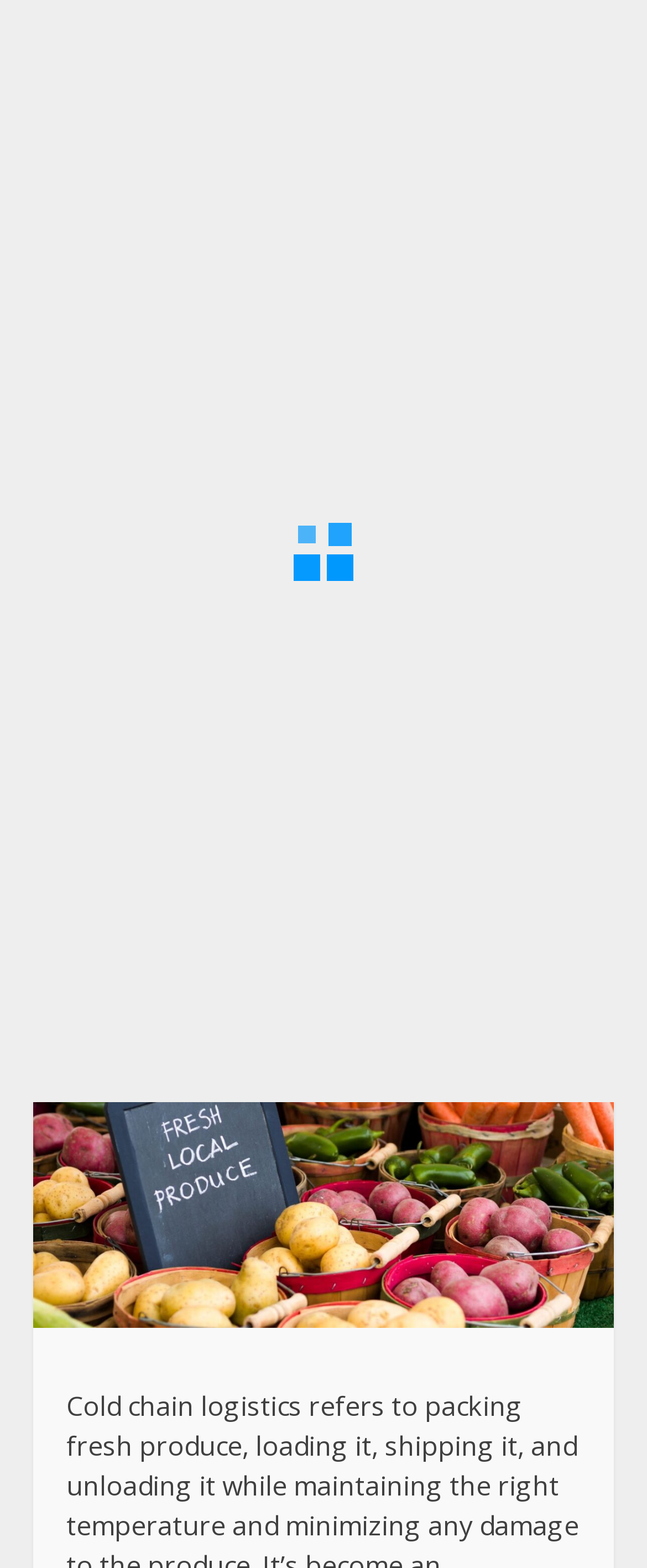Provide a thorough description of this webpage.

The webpage is about "5 Practices in Cold Chain Logistics Management" and appears to be a blog post. At the top left, there is a link to "The Stripes Blog" accompanied by an image with the same name. To the right of this, there is a search icon represented by the Unicode character "\uf002".

Below the top section, there is a navigation menu labeled "Breadcrumbs" that contains three links: "Home", "Business Time", and "5 Practices in Cold Chain Logistics Management", which is the current page.

The main content of the page is headed by a title "5 Practices in Cold Chain Logistics Management" which is a heading element. Below the title, there is a byline link to the author "Tony Saxon" and a text indicating the reading time of "3 min read". To the right of these, there is a link with a comment icon and the number "651".

The webpage seems to be discussing the topic of cold chain logistics management, as hinted by the meta description, which mentions packing, shipping, and unloading fresh produce while maintaining the right temperature.